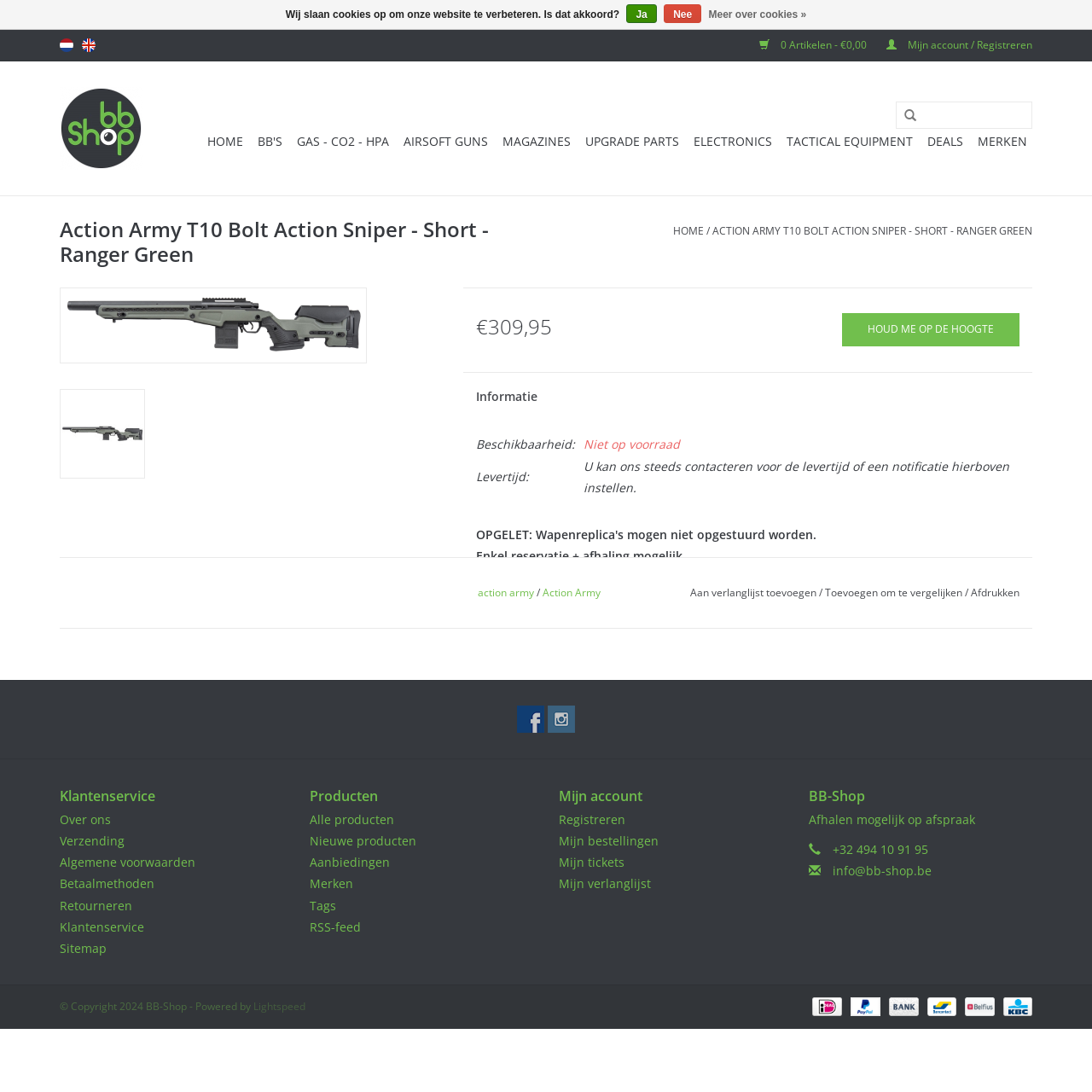What is the availability of the product?
Answer the question using a single word or phrase, according to the image.

Niet op voorraad